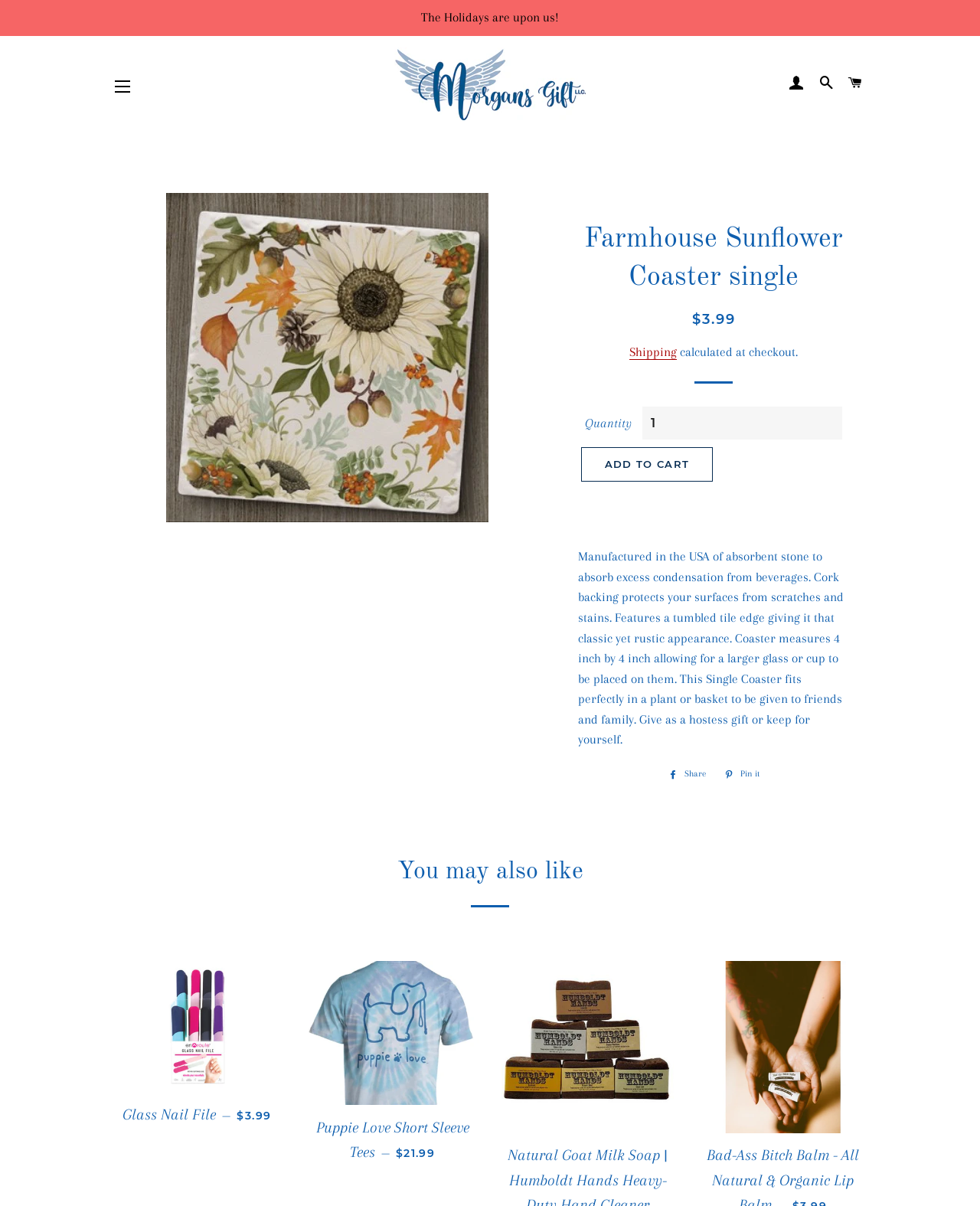What is the size of the coaster?
Please provide a comprehensive answer based on the contents of the image.

The size of the coaster can be found in the product description section, where it is stated as 'Coaster measures 4 inch by 4 inch allowing for a larger glass or cup to be placed on them'.